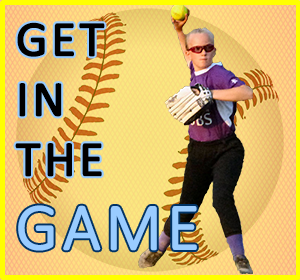Provide a thorough and detailed caption for the image.

The image features a dynamic graphic promoting participation in softball, highlighting the phrase "GET IN THE GAME." It depicts a female softball player in action, wearing a purple jersey with the number "LOS." She is poised to pitch, showcasing focus and determination. The background includes a stylized softball seam pattern, enhancing the sporty theme, while the vibrant yellow border adds an energetic touch. This graphic serves as a motivational call to action for aspiring players to engage in the sport of softball.